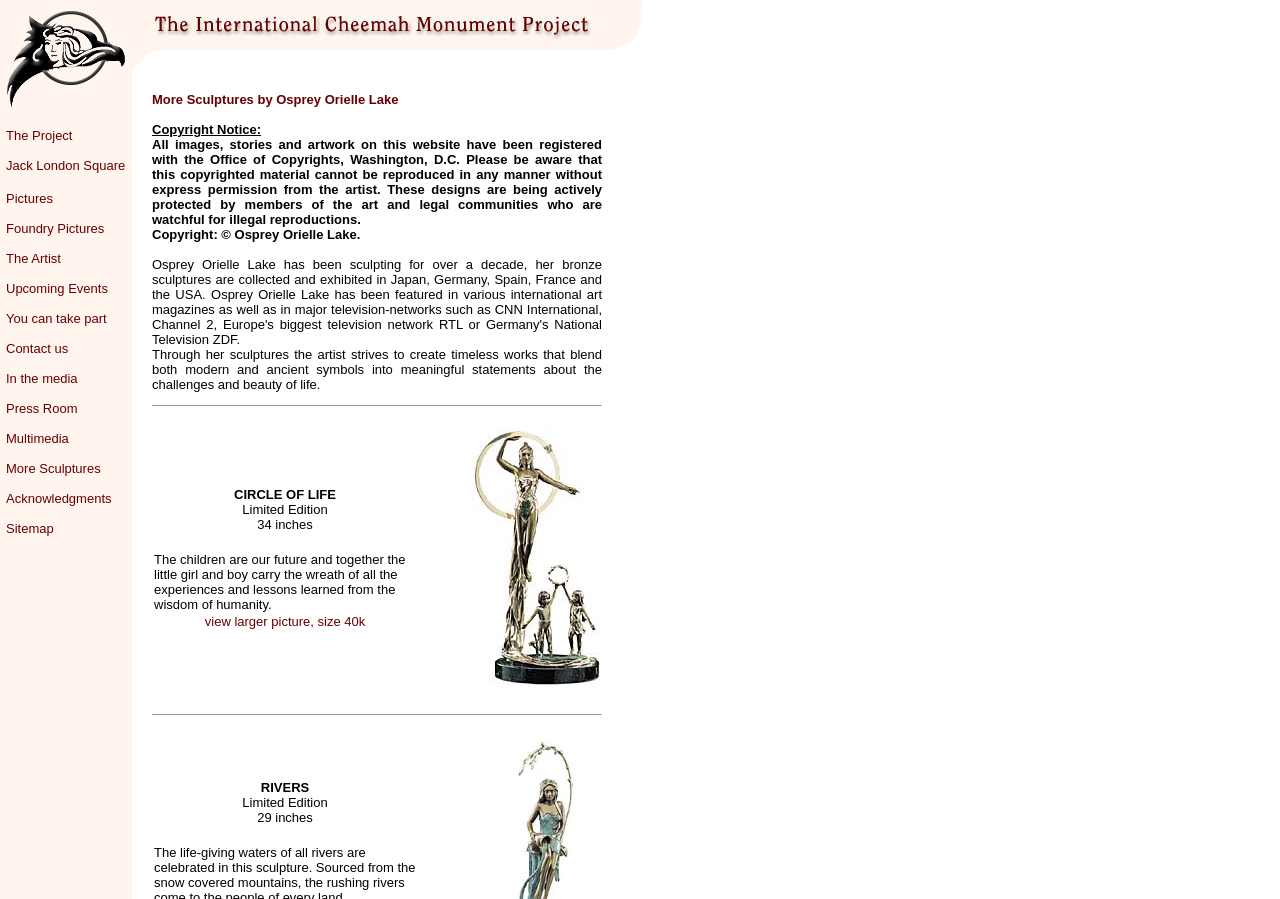Using floating point numbers between 0 and 1, provide the bounding box coordinates in the format (top-left x, top-left y, bottom-right x, bottom-right y). Locate the UI element described here: view larger picture, size 40k

[0.16, 0.682, 0.285, 0.699]